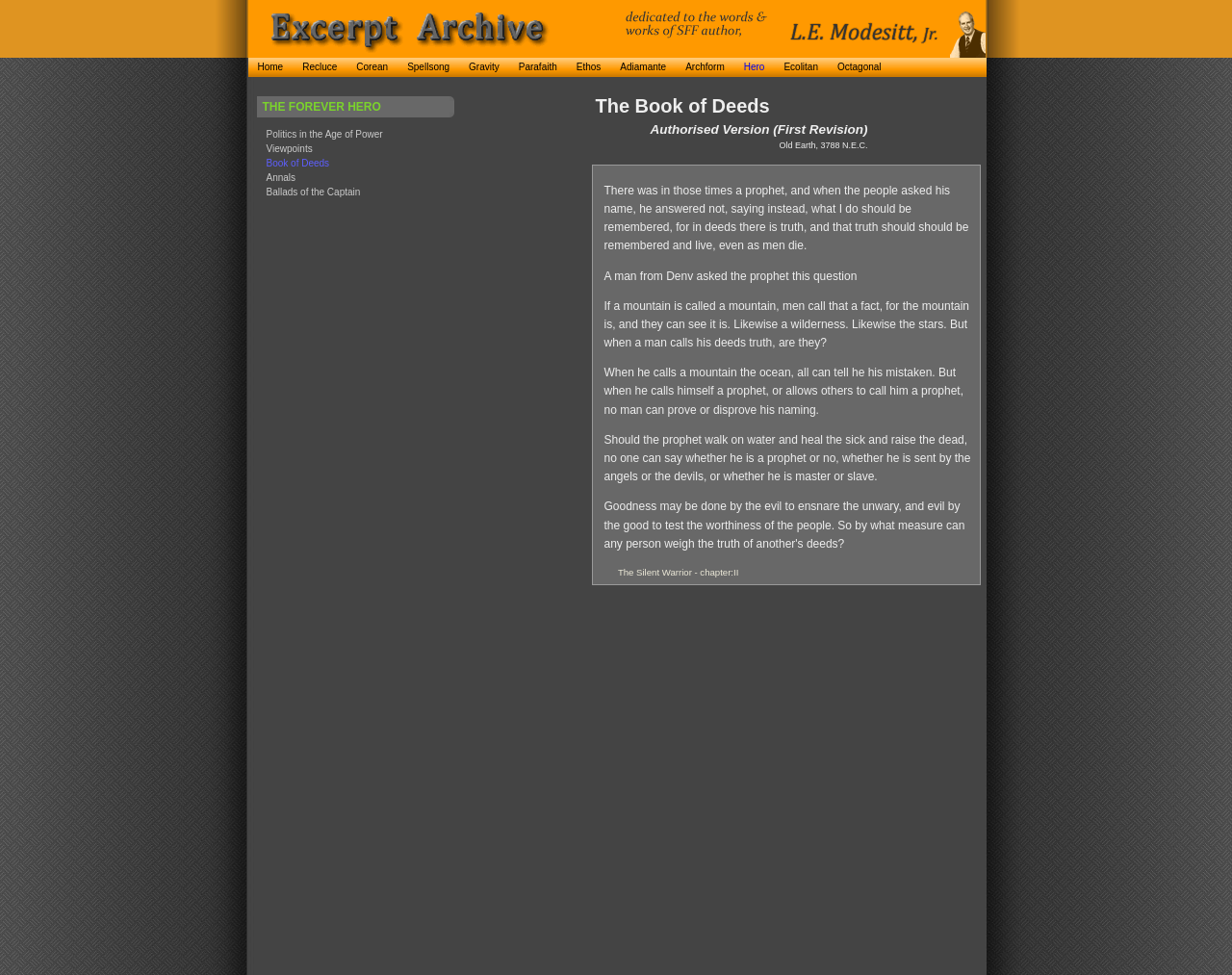Predict the bounding box coordinates of the UI element that matches this description: "Book of Deeds". The coordinates should be in the format [left, top, right, bottom] with each value between 0 and 1.

[0.208, 0.16, 0.368, 0.175]